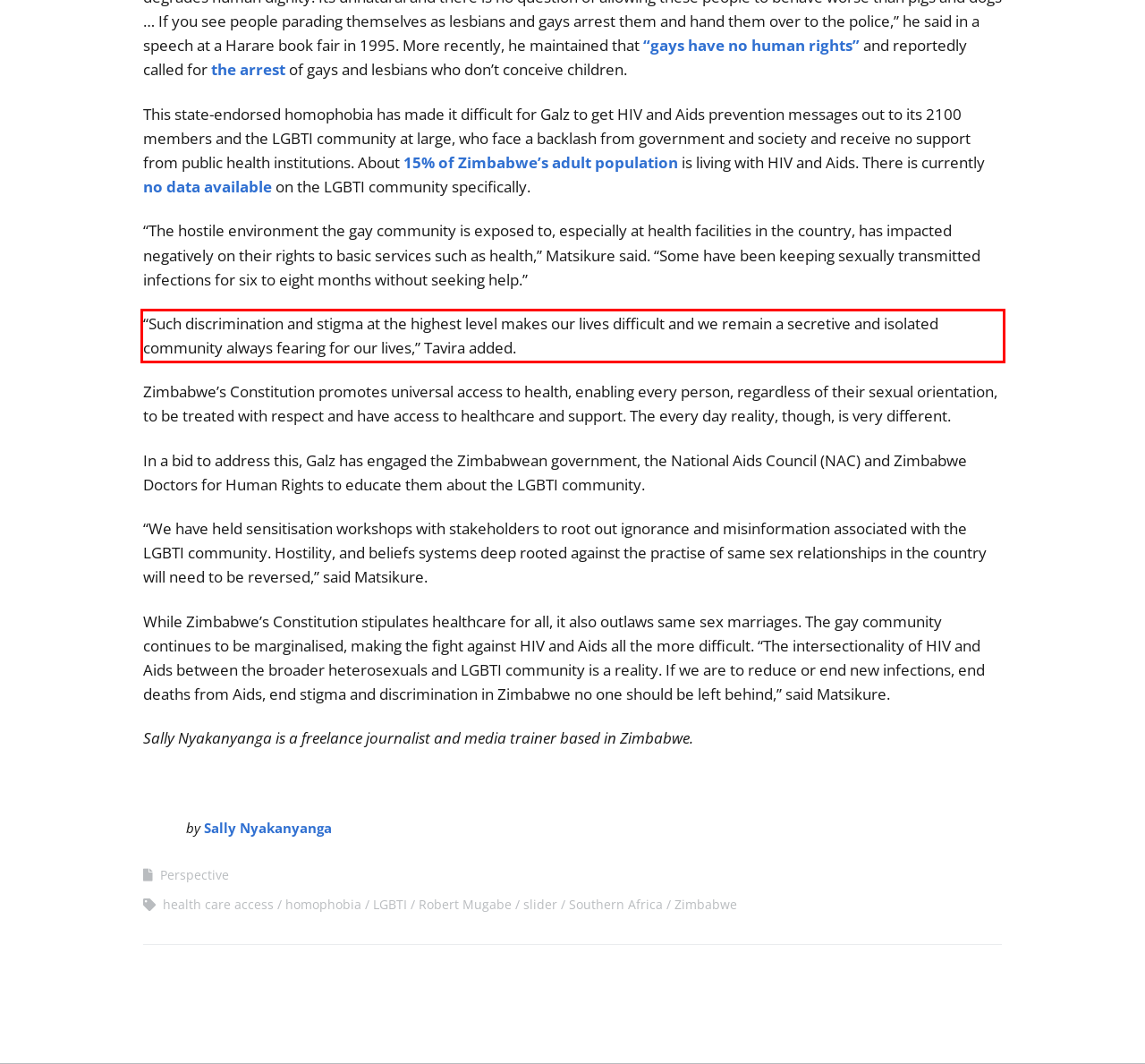The screenshot provided shows a webpage with a red bounding box. Apply OCR to the text within this red bounding box and provide the extracted content.

“Such discrimination and stigma at the highest level makes our lives difficult and we remain a secretive and isolated community always fearing for our lives,” Tavira added.